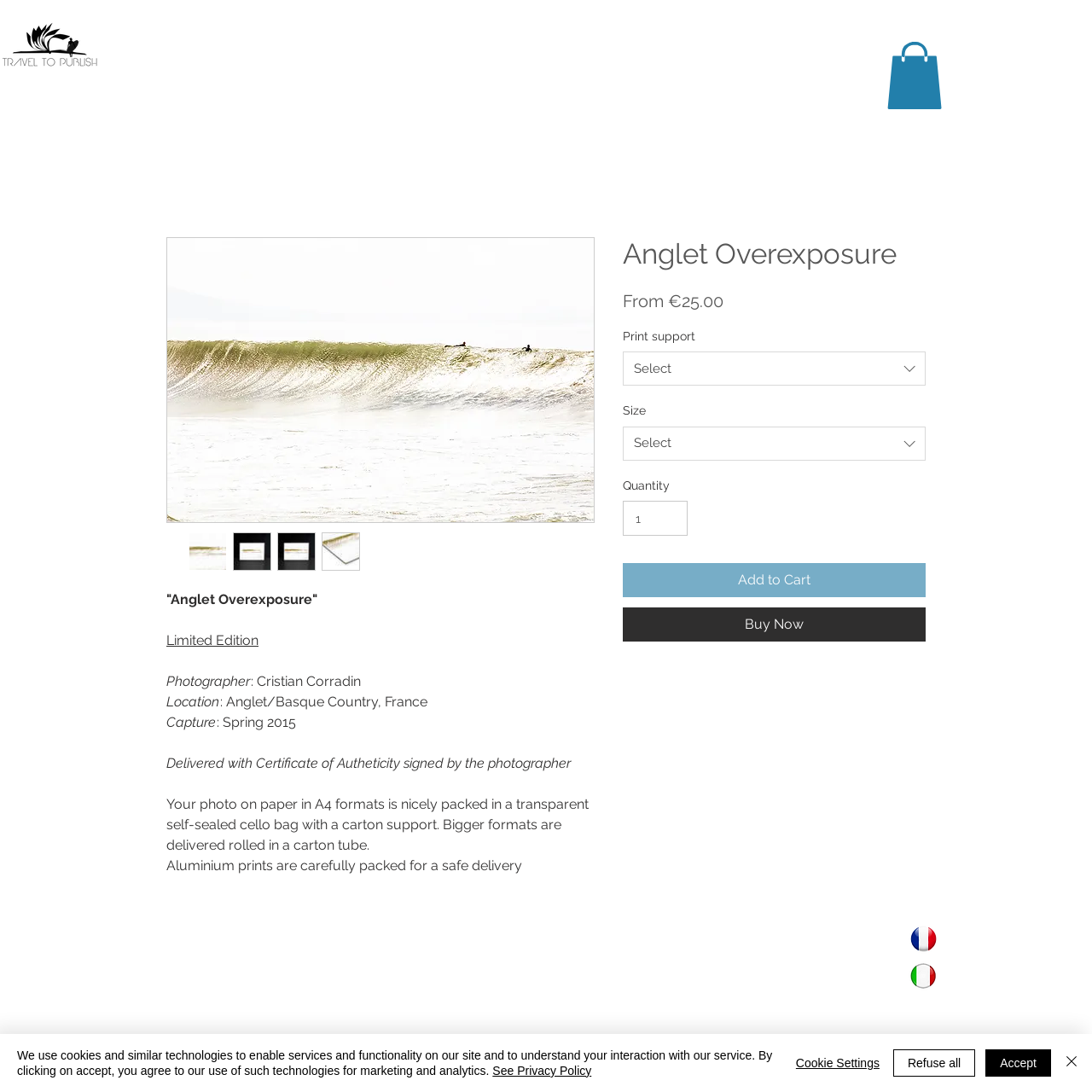Locate the bounding box coordinates of the element to click to perform the following action: 'Select print support'. The coordinates should be given as four float values between 0 and 1, in the form of [left, top, right, bottom].

[0.57, 0.322, 0.848, 0.353]